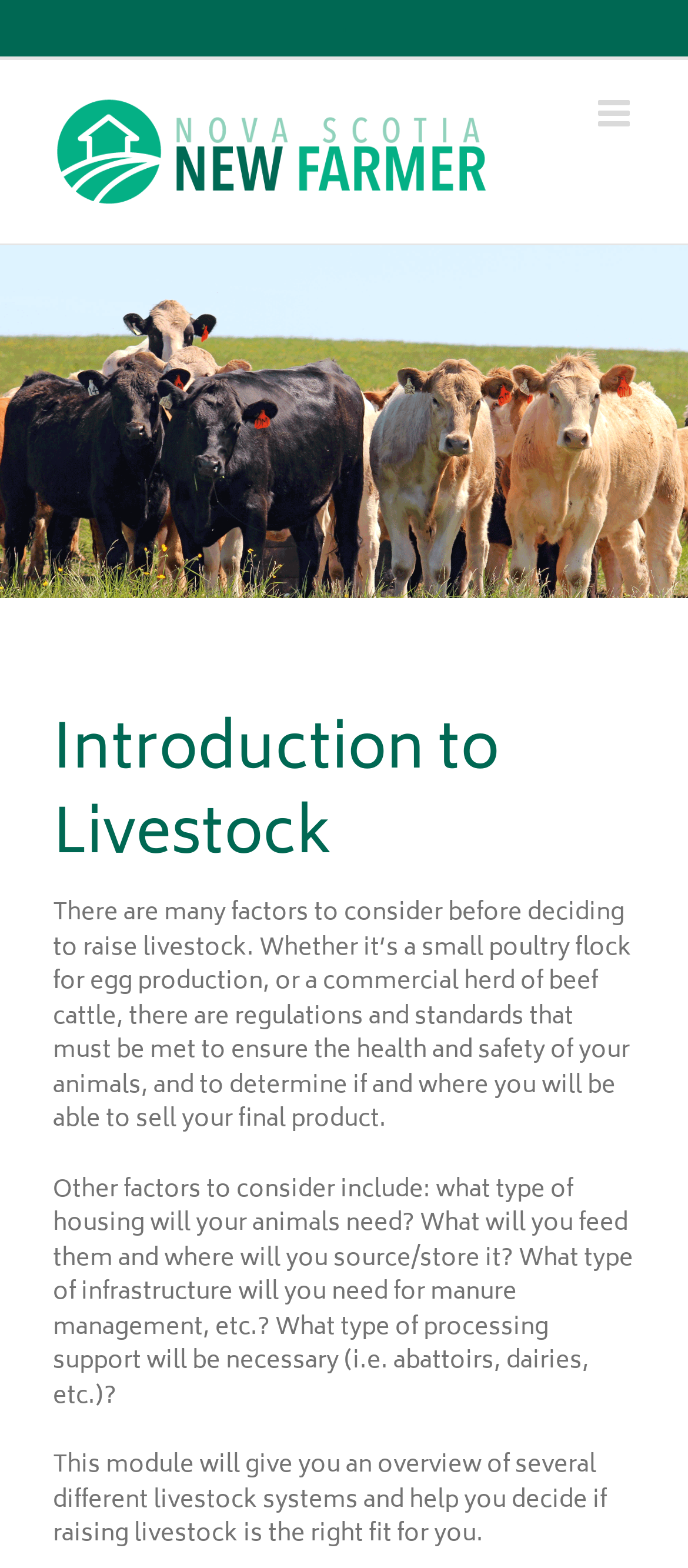Generate a comprehensive caption for the webpage you are viewing.

The webpage is about introducing livestock farming, specifically in Nova Scotia. At the top left corner, there is a logo of Nova Scotia New Farmer, accompanied by a link to the logo. On the top right corner, there is a toggle button to open the mobile menu. 

Below the logo, there is a heading that reads "Introduction to Livestock". Underneath the heading, there is a paragraph of text that explains the importance of considering various factors before deciding to raise livestock, such as regulations, animal health, and safety. 

Following this paragraph, there is another paragraph that lists additional factors to consider when raising livestock, including housing, feeding, manure management, and processing support. 

Finally, at the bottom of the page, there is a concluding paragraph that summarizes the purpose of the module, which is to provide an overview of different livestock systems and help readers decide if raising livestock is suitable for them.